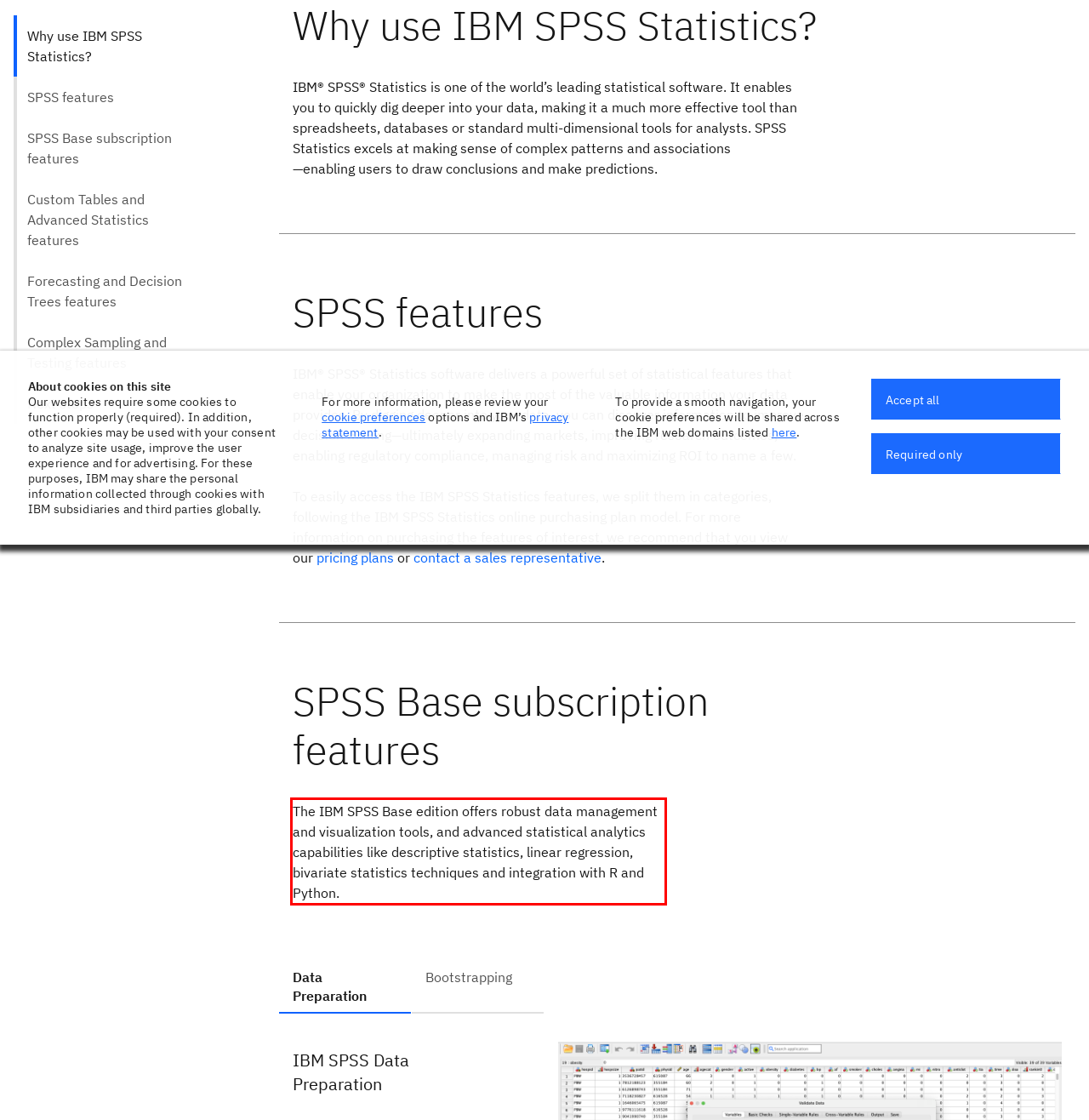From the screenshot of the webpage, locate the red bounding box and extract the text contained within that area.

The IBM SPSS Base edition offers robust data management and visualization tools, and advanced statistical analytics capabilities like descriptive statistics, linear regression, bivariate statistics techniques and integration with R and Python.